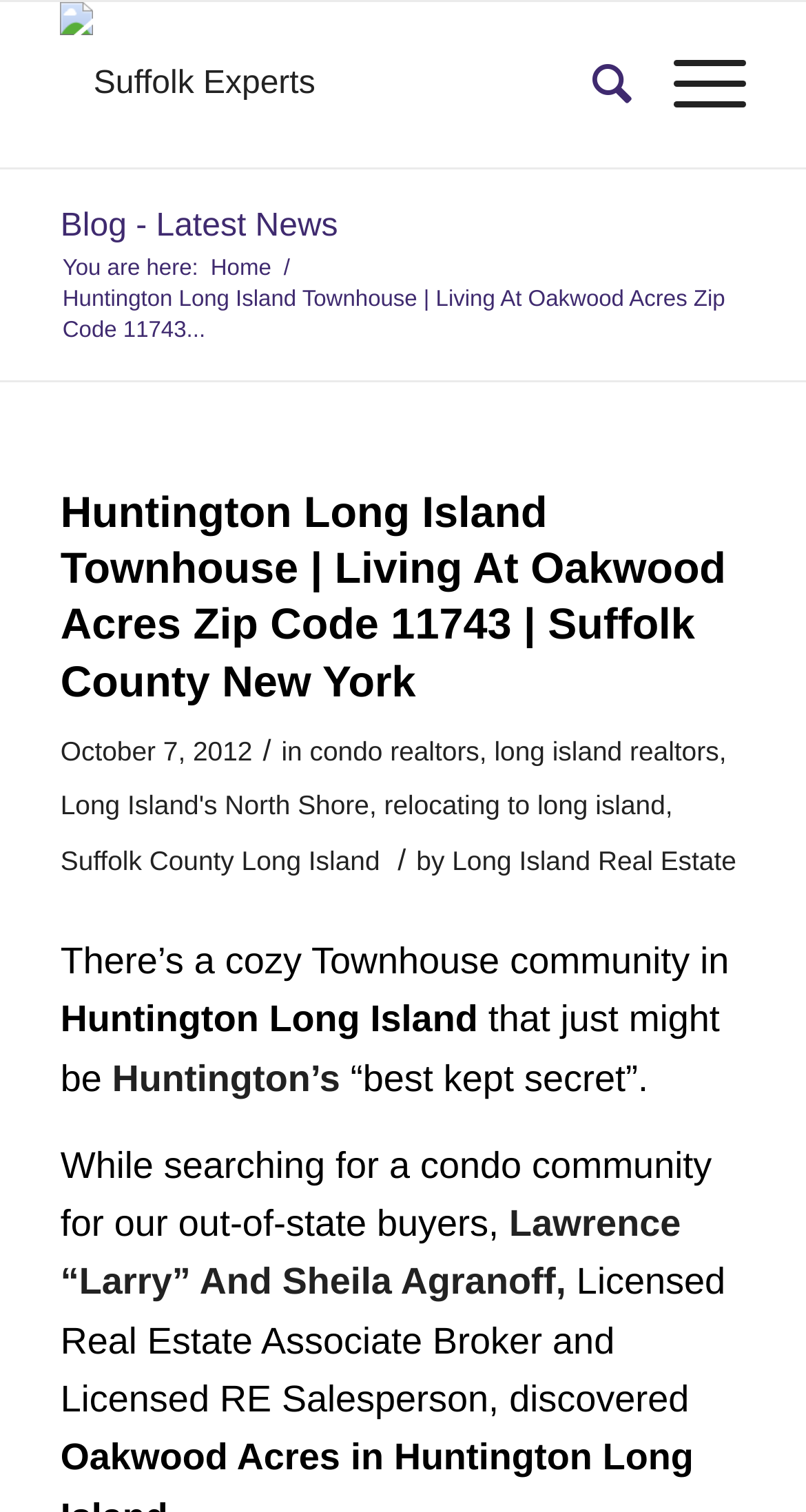Write an extensive caption that covers every aspect of the webpage.

This webpage is about a townhouse community in Huntington, Long Island, specifically Oakwood Acres with a zip code of 11743. At the top, there is a logo of Suffolk Experts, which is an image with a link. Next to it, there are three links: "Search", "Menu", and "Blog - Latest News". Below these links, there is a breadcrumb navigation with links to "Home" and the current page, separated by a slash.

The main content of the page is a blog post with a heading that matches the title of the webpage. The post is dated October 7, 2012, and is categorized under "condo realtors", "long island realtors", "Long Island's North Shore", "relocating to long island", and "Suffolk County Long Island". The post is written by Long Island Real Estate, and the author is introduced as Lawrence “Larry” And Sheila Agranoff, Licensed Real Estate Associate Broker and Licensed RE Salesperson.

The blog post itself describes a cozy townhouse community in Huntington Long Island, which is considered a "best kept secret". The authors, who are real estate agents, discovered this community while searching for a condo community for their out-of-state buyers. The text is divided into paragraphs, with a few links to related topics scattered throughout the post.